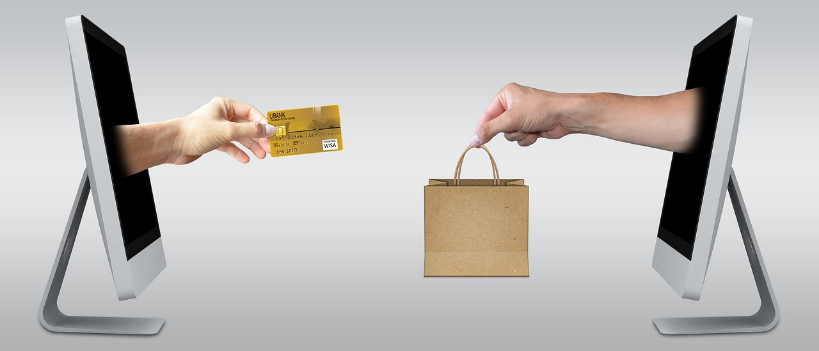What does the brown shopping bag represent?
Refer to the image and provide a thorough answer to the question.

The brown shopping bag positioned centrally in the image symbolizes the delivery of goods, which represents the receipt or purchase confirmation in the e-commerce process.